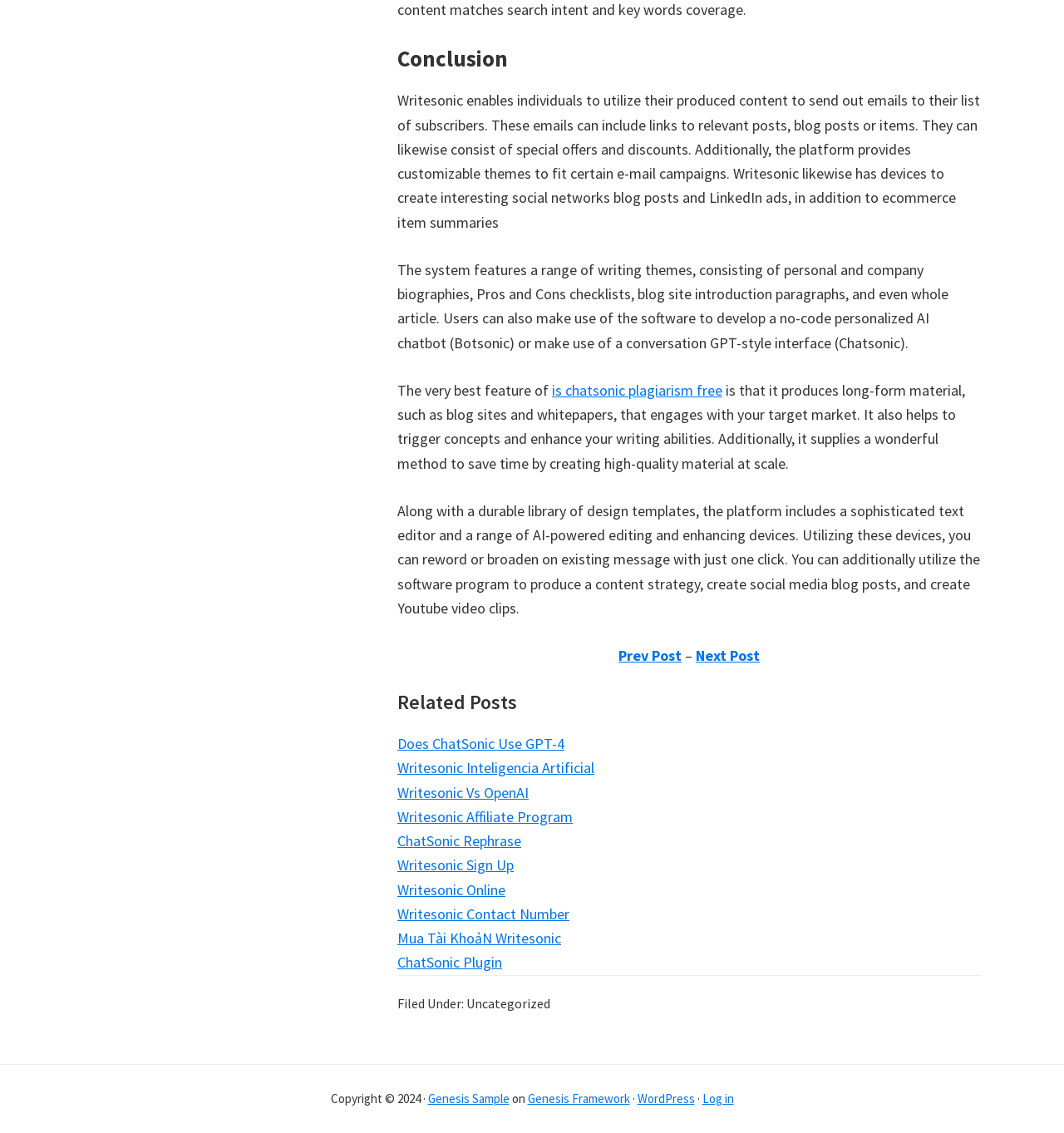Bounding box coordinates are given in the format (top-left x, top-left y, bottom-right x, bottom-right y). All values should be floating point numbers between 0 and 1. Provide the bounding box coordinate for the UI element described as: Writesonic Vs OpenAI

[0.373, 0.691, 0.497, 0.708]